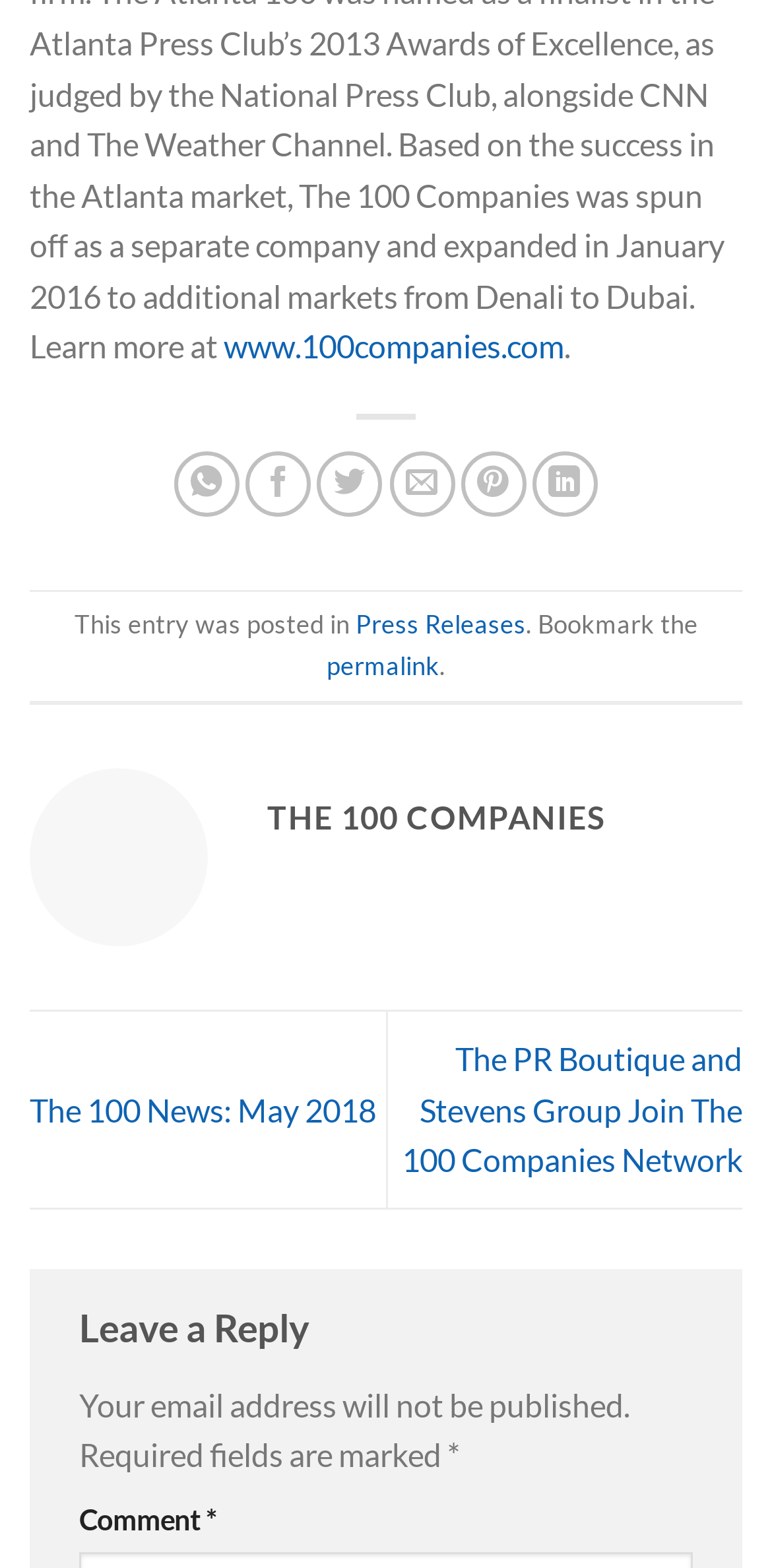Could you provide the bounding box coordinates for the portion of the screen to click to complete this instruction: "Read the Press Releases"?

[0.46, 0.388, 0.681, 0.408]